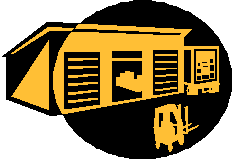Provide a rich and detailed narrative of the image.

The image features a stylized graphic representing storage solutions, prominently showcasing a large storage unit. The design includes a truck and a forklift, indicating services related to moving or managing storage. The vibrant yellow color against a black background enhances visibility, suggesting a professional and efficient service. This imagery is likely used in the context of commercial building surveying or property management, emphasizing the importance of secure storage in these sectors.